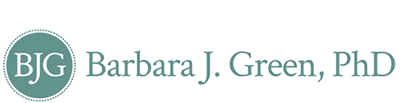Reply to the question with a brief word or phrase: What academic credential is displayed in the image?

PhD